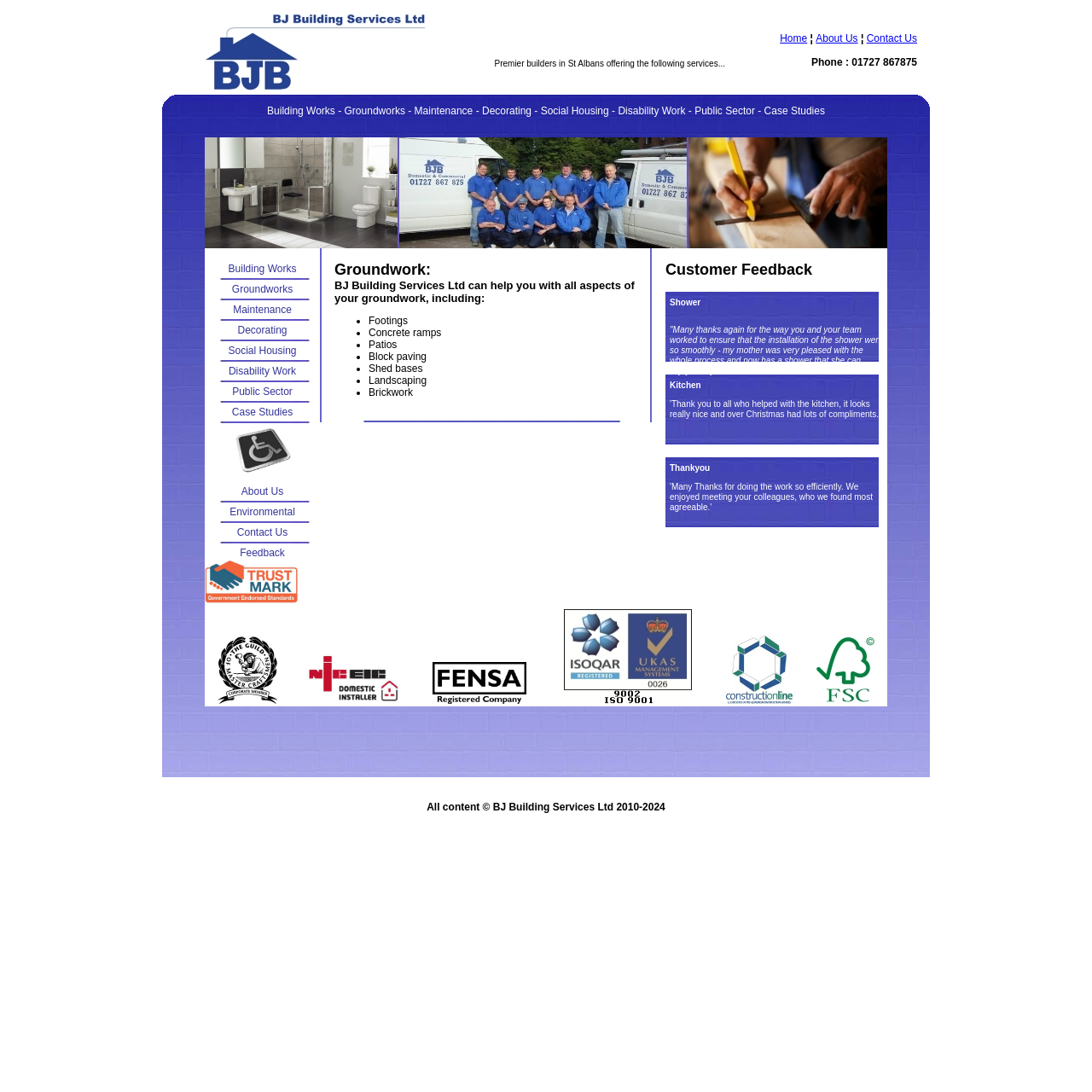Locate the bounding box coordinates of the segment that needs to be clicked to meet this instruction: "Click on the 'Home' link".

[0.714, 0.03, 0.739, 0.041]